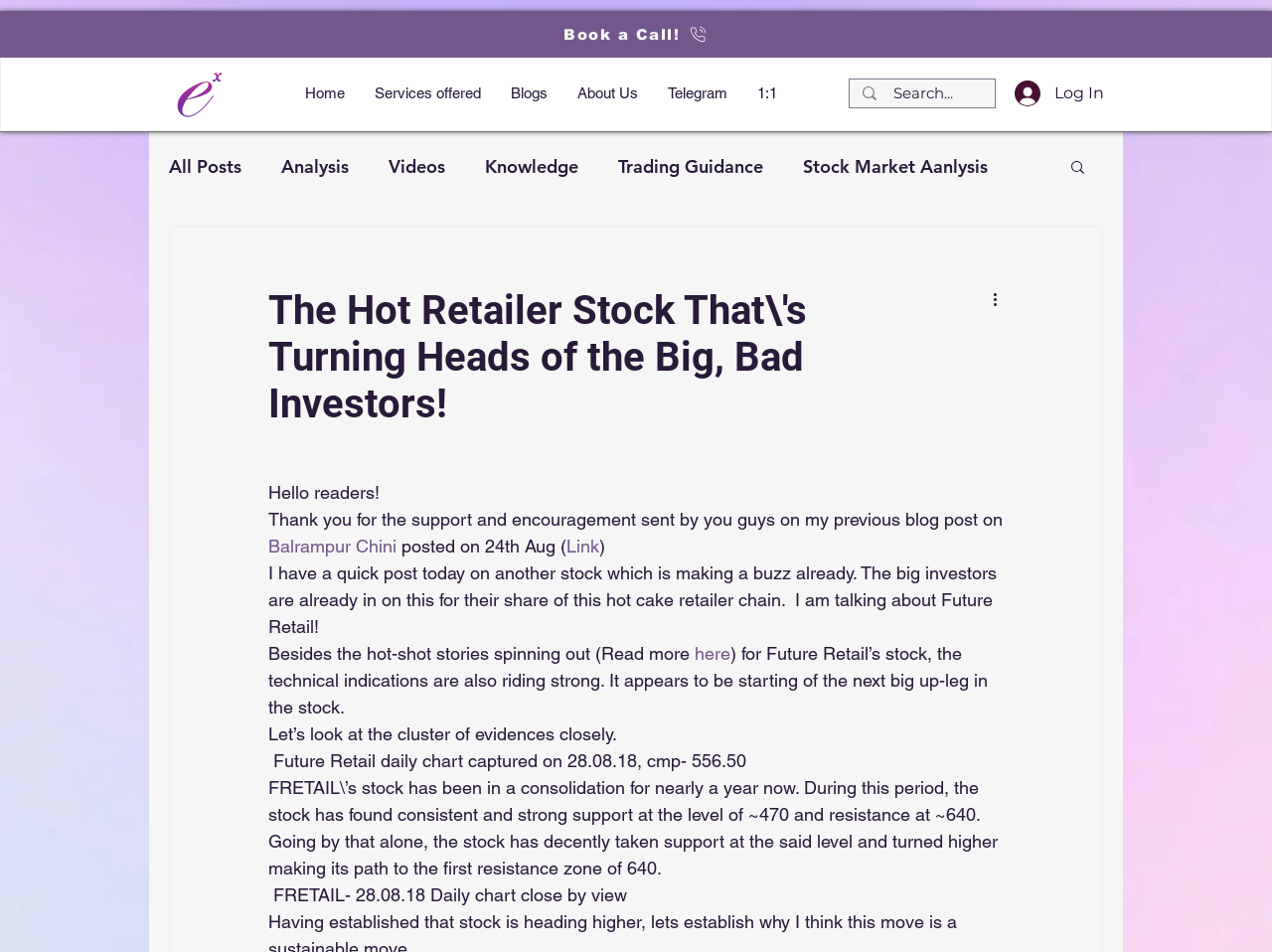What is the purpose of the post?
Refer to the image and provide a one-word or short phrase answer.

To discuss Future Retail stock